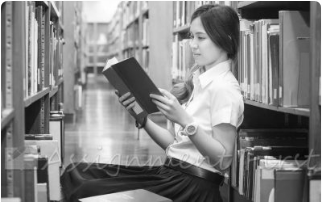Based on the visual content of the image, answer the question thoroughly: What is the atmosphere of the setting around the woman?

The image features the woman sitting on the floor of a library, surrounded by shelves of books, which creates an atmosphere of quiet study and serenity.